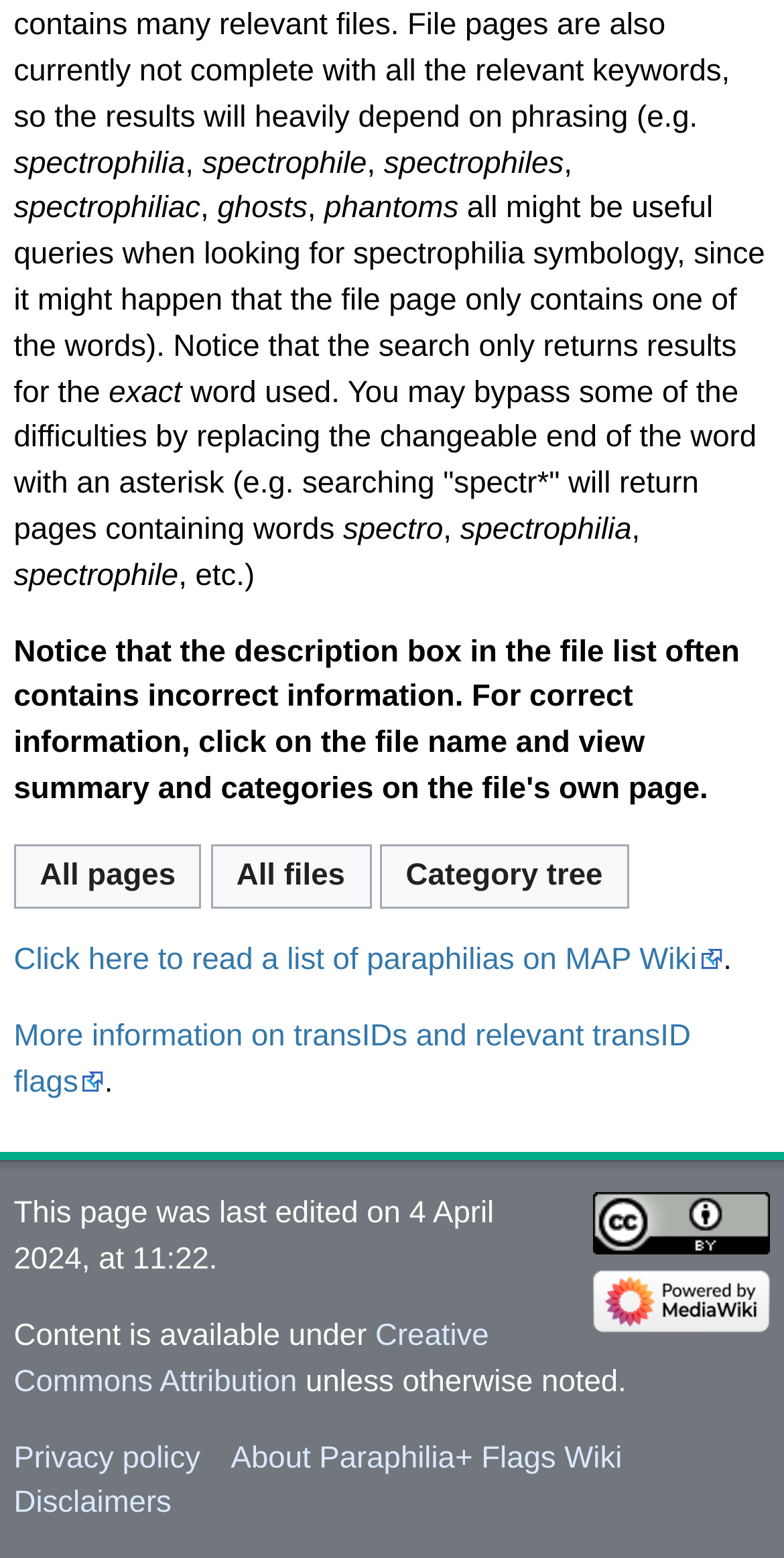Provide the bounding box coordinates of the area you need to click to execute the following instruction: "Click on 'All pages'".

[0.018, 0.551, 0.257, 0.573]